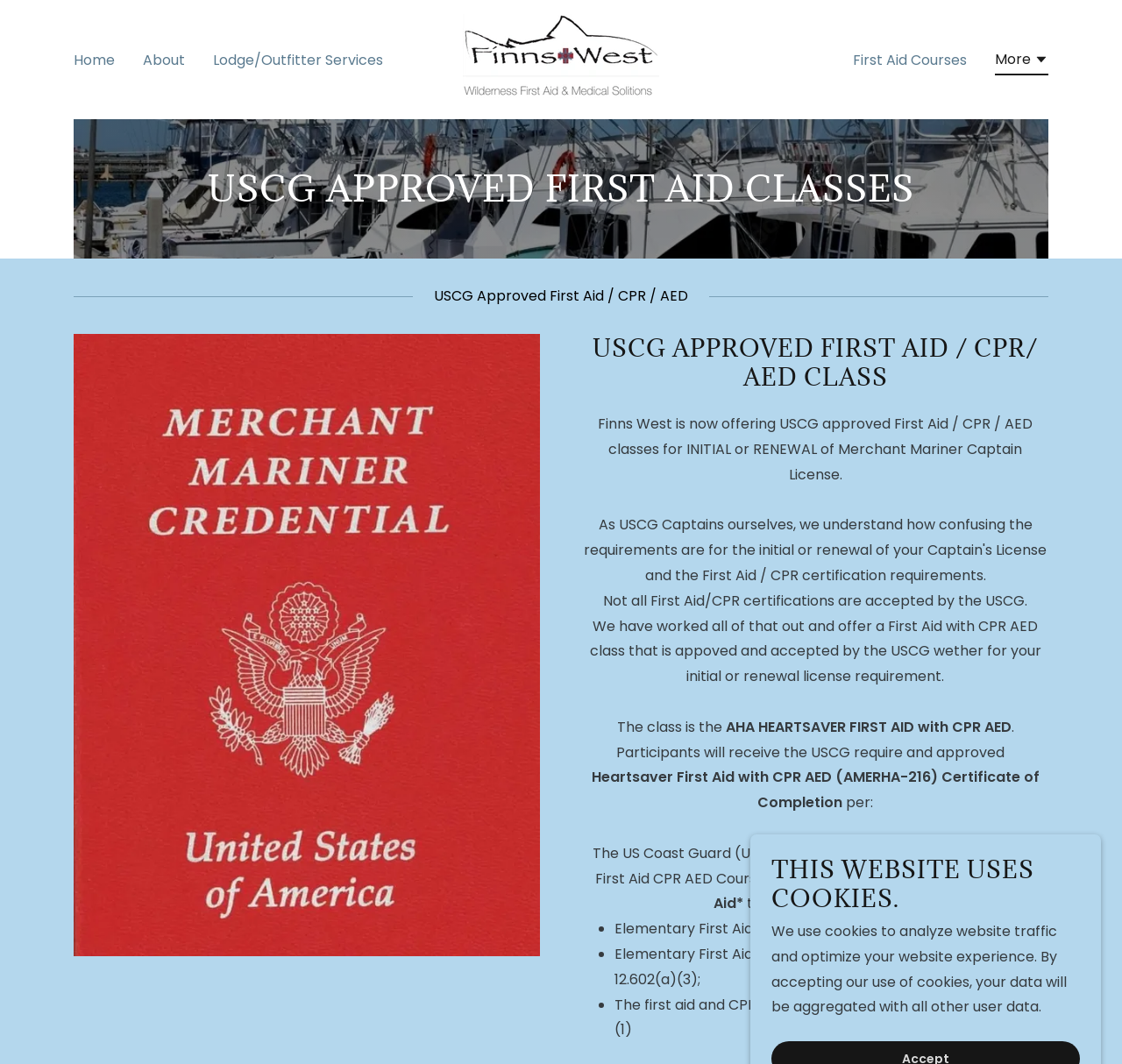Use the details in the image to answer the question thoroughly: 
What type of classes are offered?

Based on the webpage content, I can see that the website is offering USCG approved First Aid classes, specifically mentioning First Aid / CPR / AED classes for INITIAL or RENEWAL of Merchant Mariner Captain License.